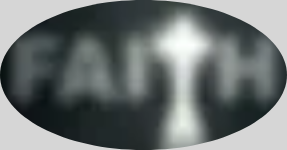Explain the image with as much detail as possible.

The image titled "Faith" features a prominent cross symbol, which shines brightly against a blurred background, conveying a sense of hope and spiritual significance. The word "FAITH" is subtly integrated into the design, reinforcing the theme of belief and trust. This imagery serves as a visual representation of the core value of faith, emphasizing its importance and impact on personal fulfillment and motivation. The overall aesthetic evokes a sense of tranquility and inspiration, aligning with the message that faith is foundational to a meaningful life.